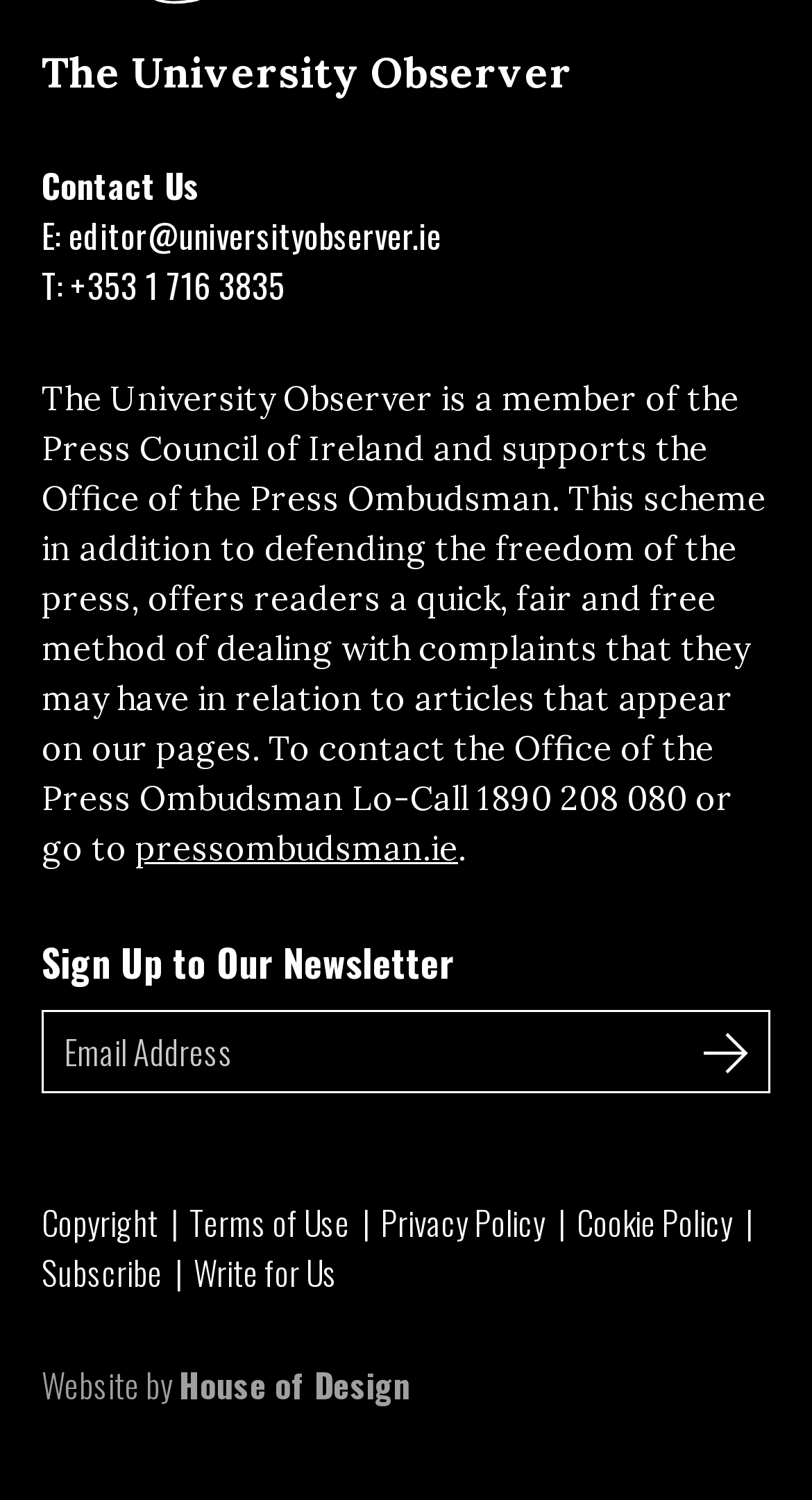What is the newsletter sign-up process?
Kindly offer a detailed explanation using the data available in the image.

The newsletter sign-up process can be inferred from the textbox element labeled 'Email Address' and the button element labeled 'Sign Up', which suggests that users need to enter their email address and click the sign-up button to subscribe to the newsletter.